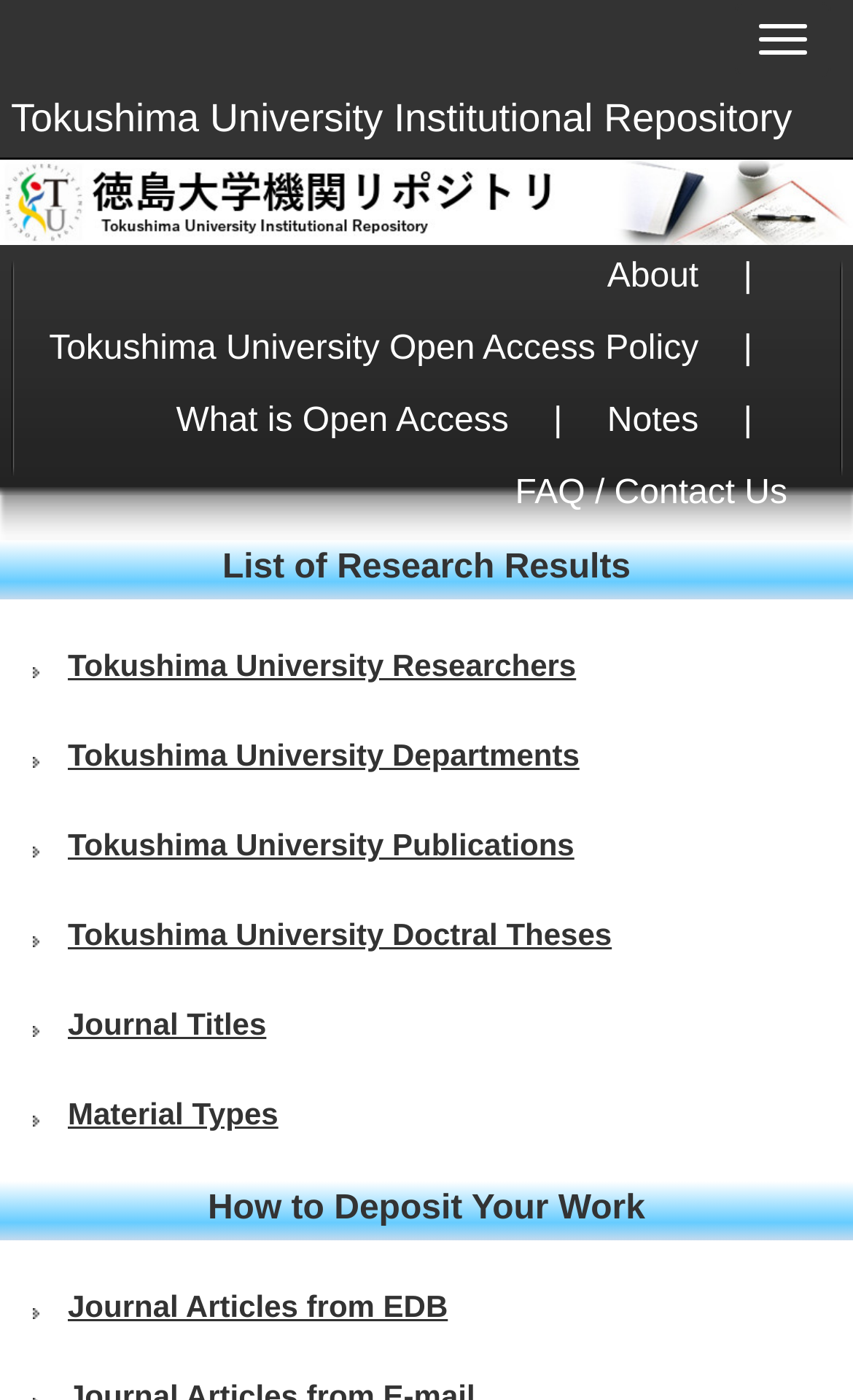Determine the bounding box coordinates of the region I should click to achieve the following instruction: "Go to the home page". Ensure the bounding box coordinates are four float numbers between 0 and 1, i.e., [left, top, right, bottom].

None